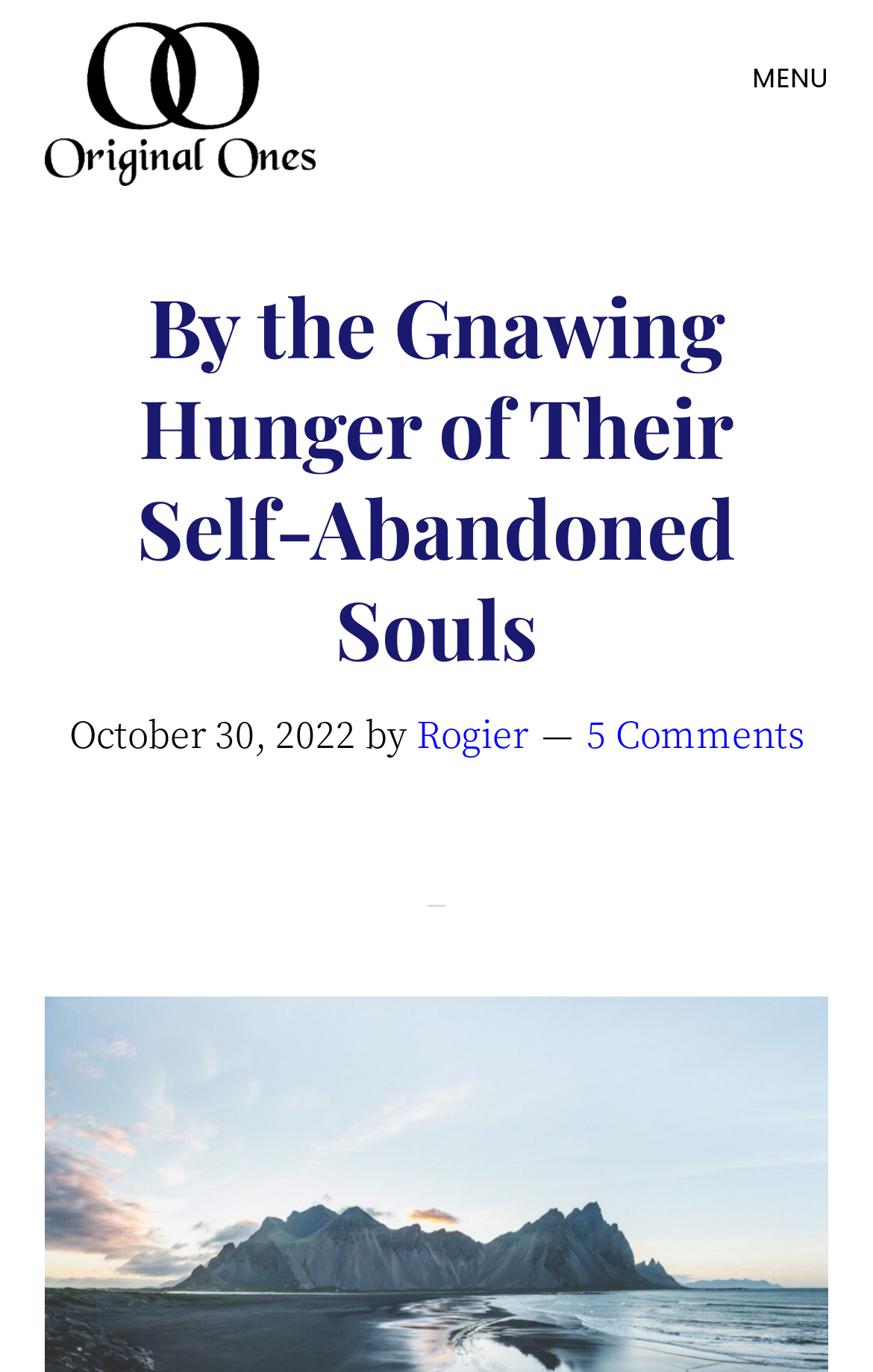What is the name of the school?
Please provide a single word or phrase based on the screenshot.

School of the Gods